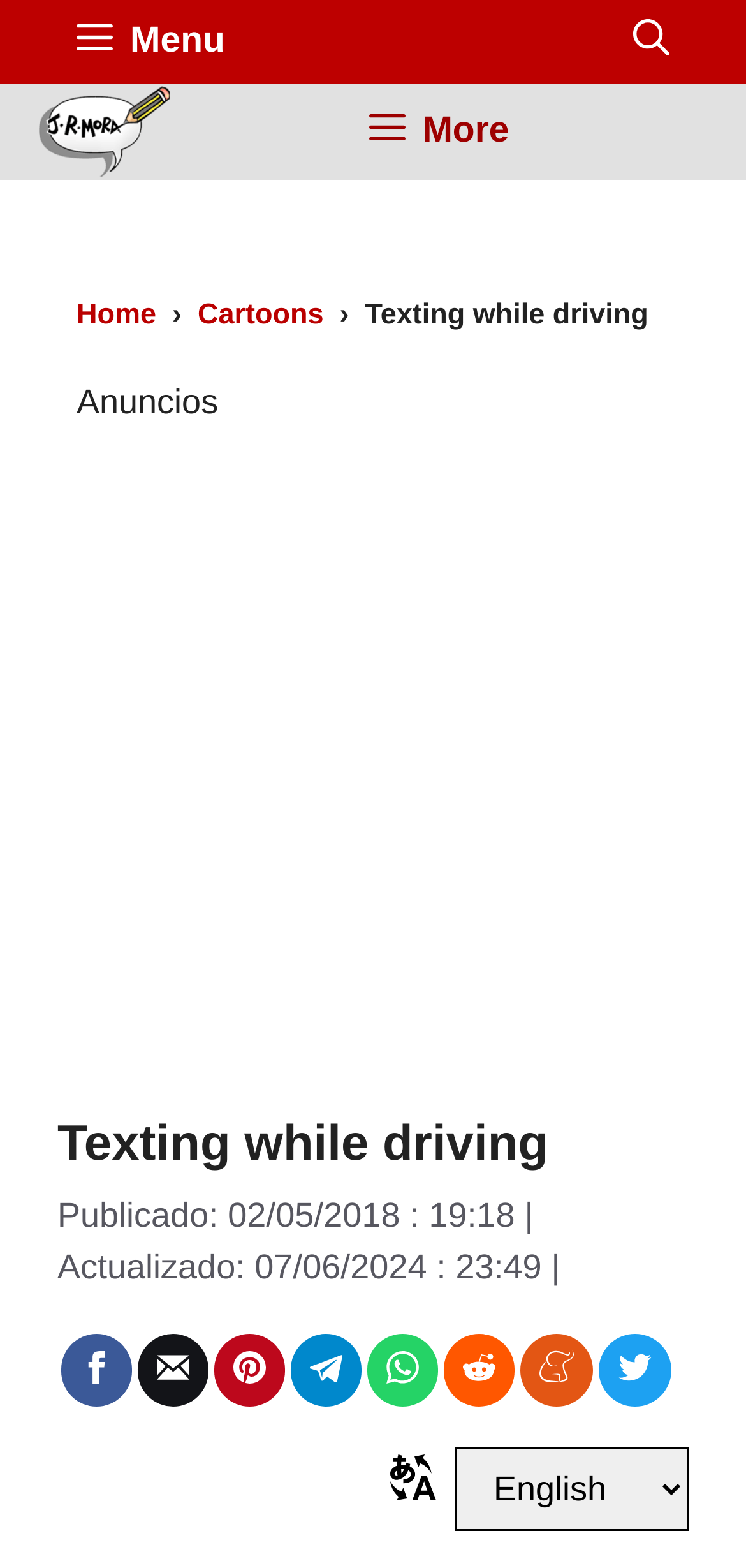Please answer the following question using a single word or phrase: 
How many navigation menus are there?

2